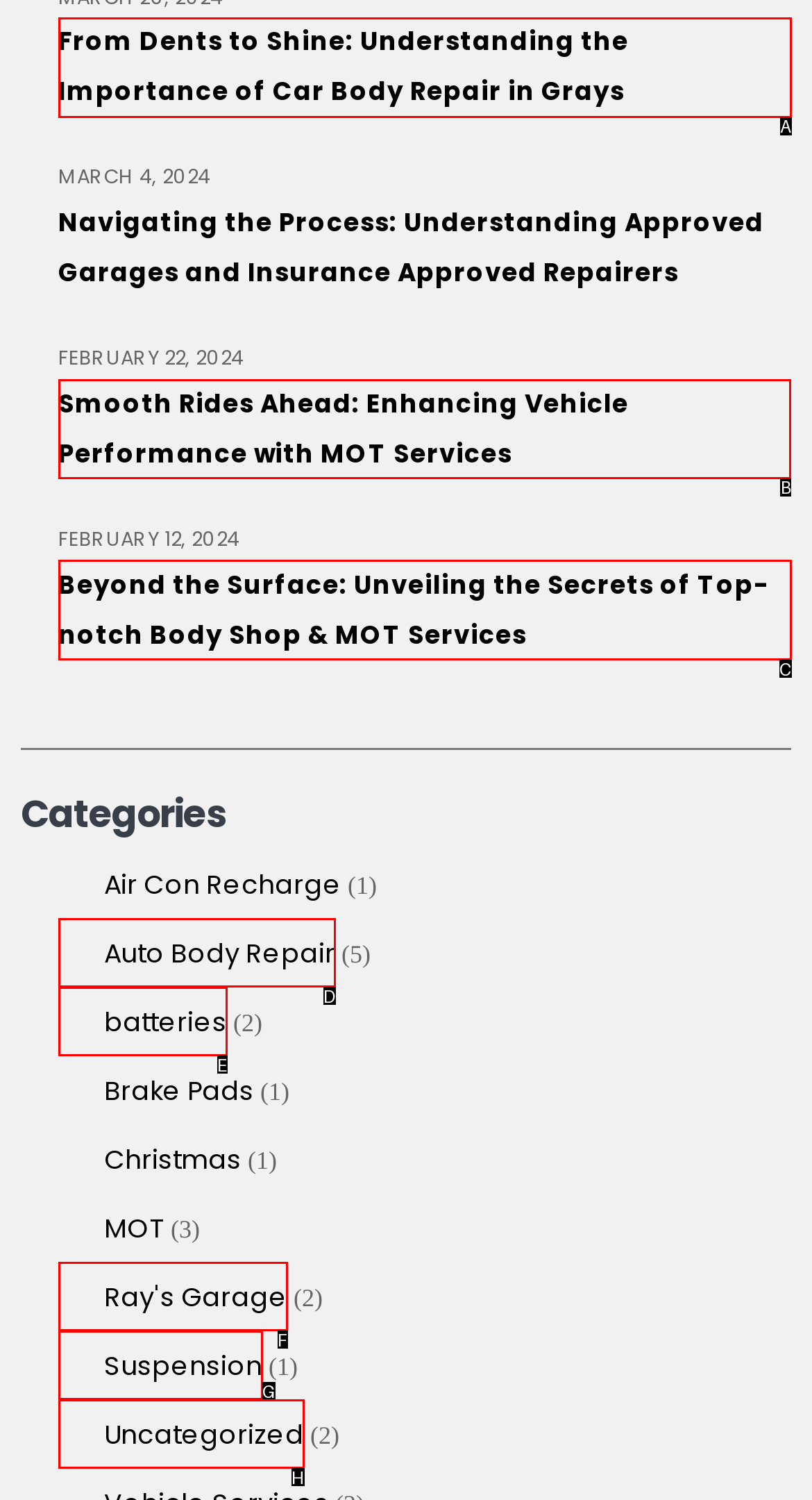Identify the correct HTML element to click to accomplish this task: Read the blog post about enhancing vehicle performance with MOT services
Respond with the letter corresponding to the correct choice.

B